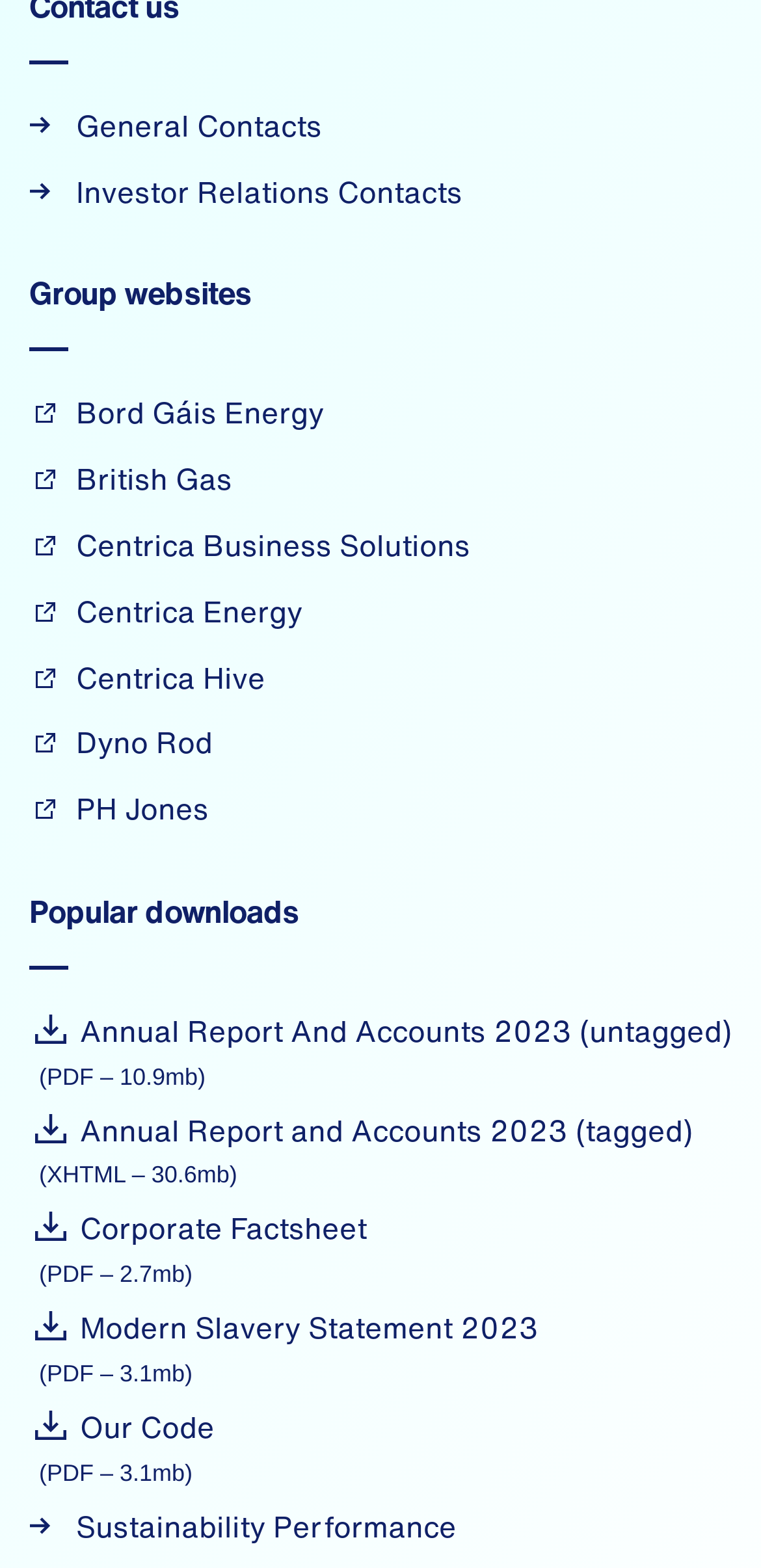Please identify the bounding box coordinates of the region to click in order to complete the task: "Explore Sustainability Performance". The coordinates must be four float numbers between 0 and 1, specified as [left, top, right, bottom].

[0.038, 0.962, 0.6, 0.989]